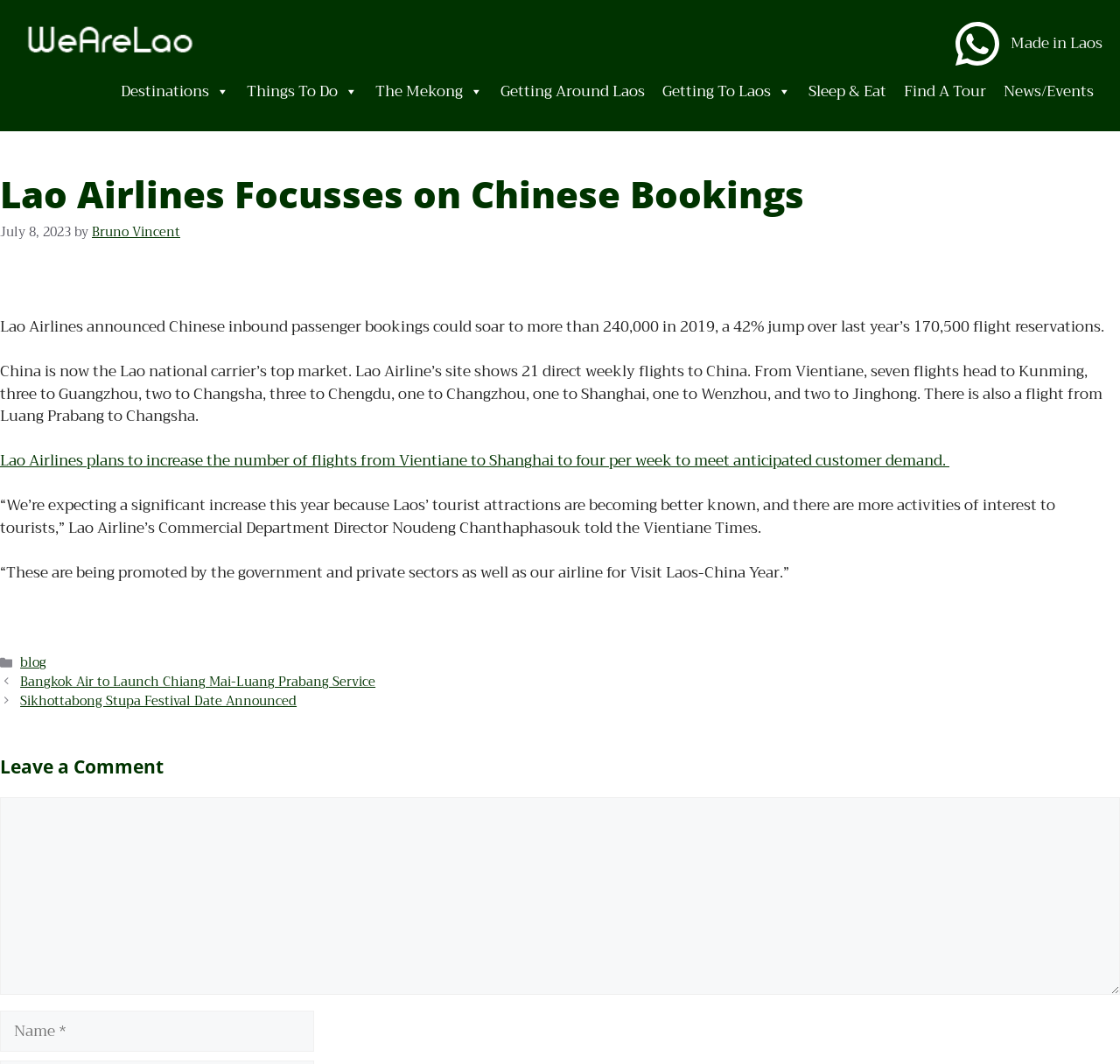Who is the Commercial Department Director of Lao Airlines?
From the image, provide a succinct answer in one word or a short phrase.

Noudeng Chanthaphasouk